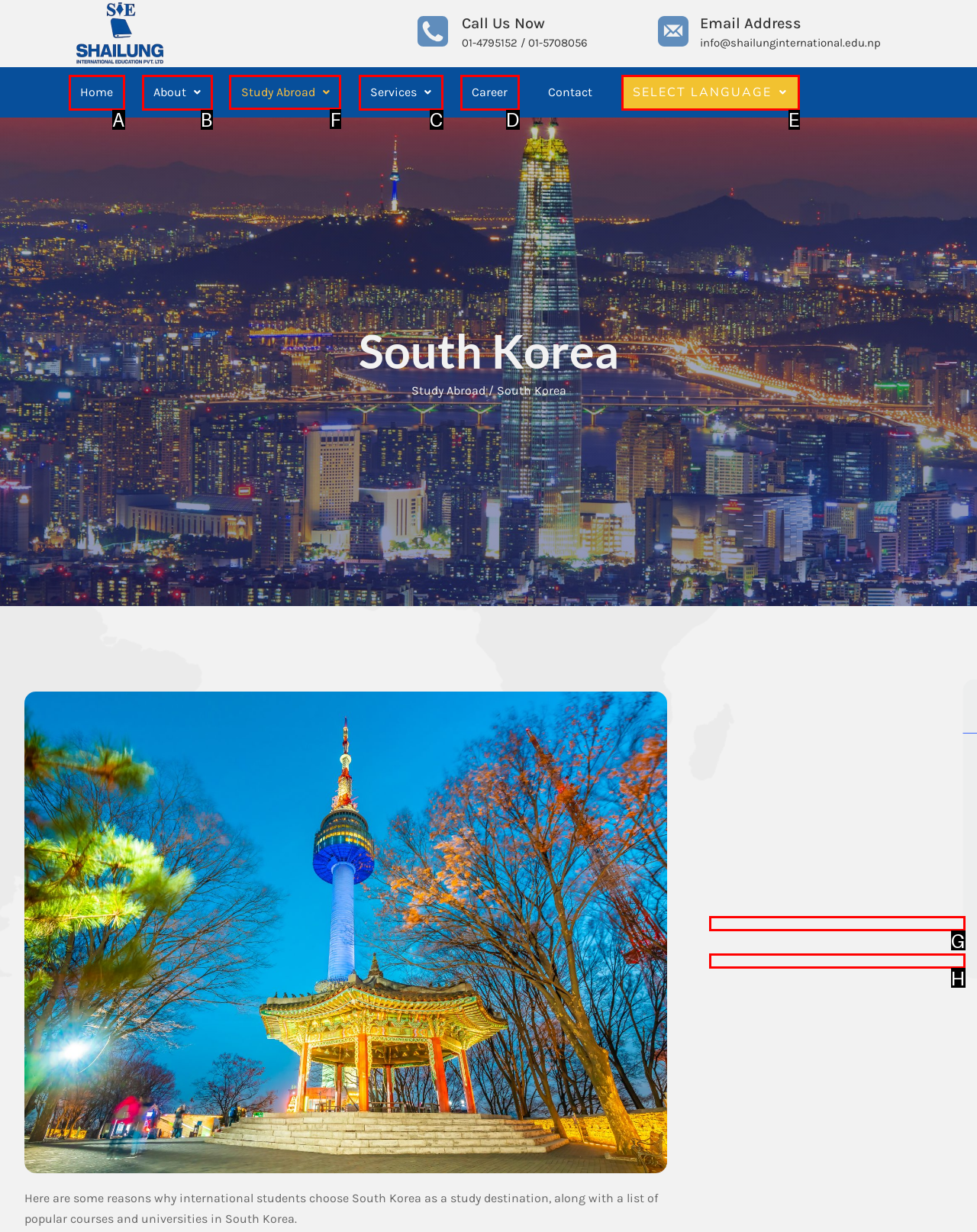Identify the HTML element to select in order to accomplish the following task: Explore Study Abroad options
Reply with the letter of the chosen option from the given choices directly.

F